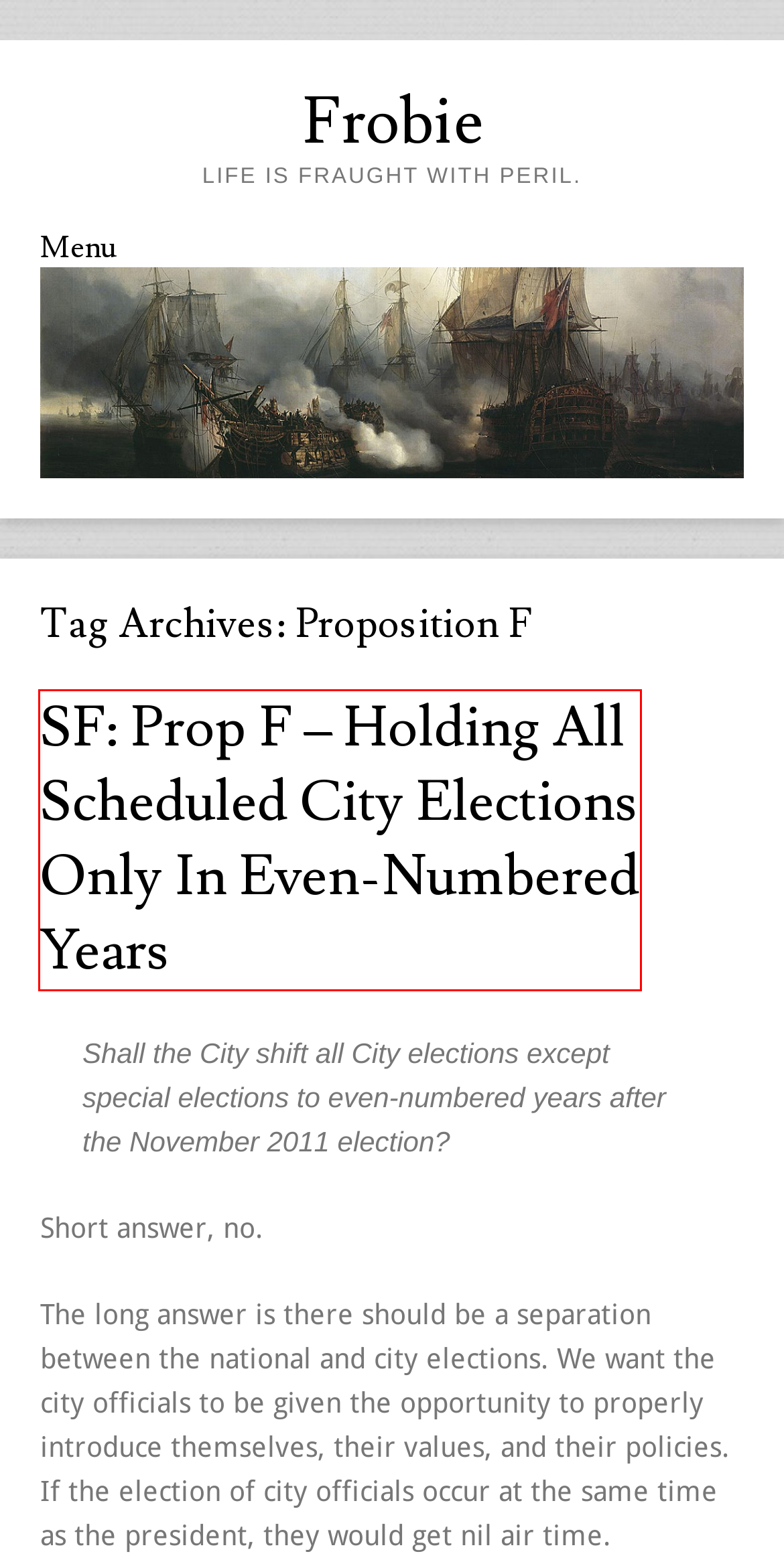You have a screenshot of a webpage with a red rectangle bounding box. Identify the best webpage description that corresponds to the new webpage after clicking the element within the red bounding box. Here are the candidates:
A. SF: Prop F – Holding All Scheduled City Elections Only in Even-Numbered Years - Frobie
B. May, 2008 - Frobie
C. November, 2012 - Frobie
D. Log In ‹ Frobie — WordPress
E. Frobie - Life is fraught with peril.
F. Blog Tool, Publishing Platform, and CMS – WordPress.org
G. December, 2010 - Frobie
H. San Francisco - Frobie

A